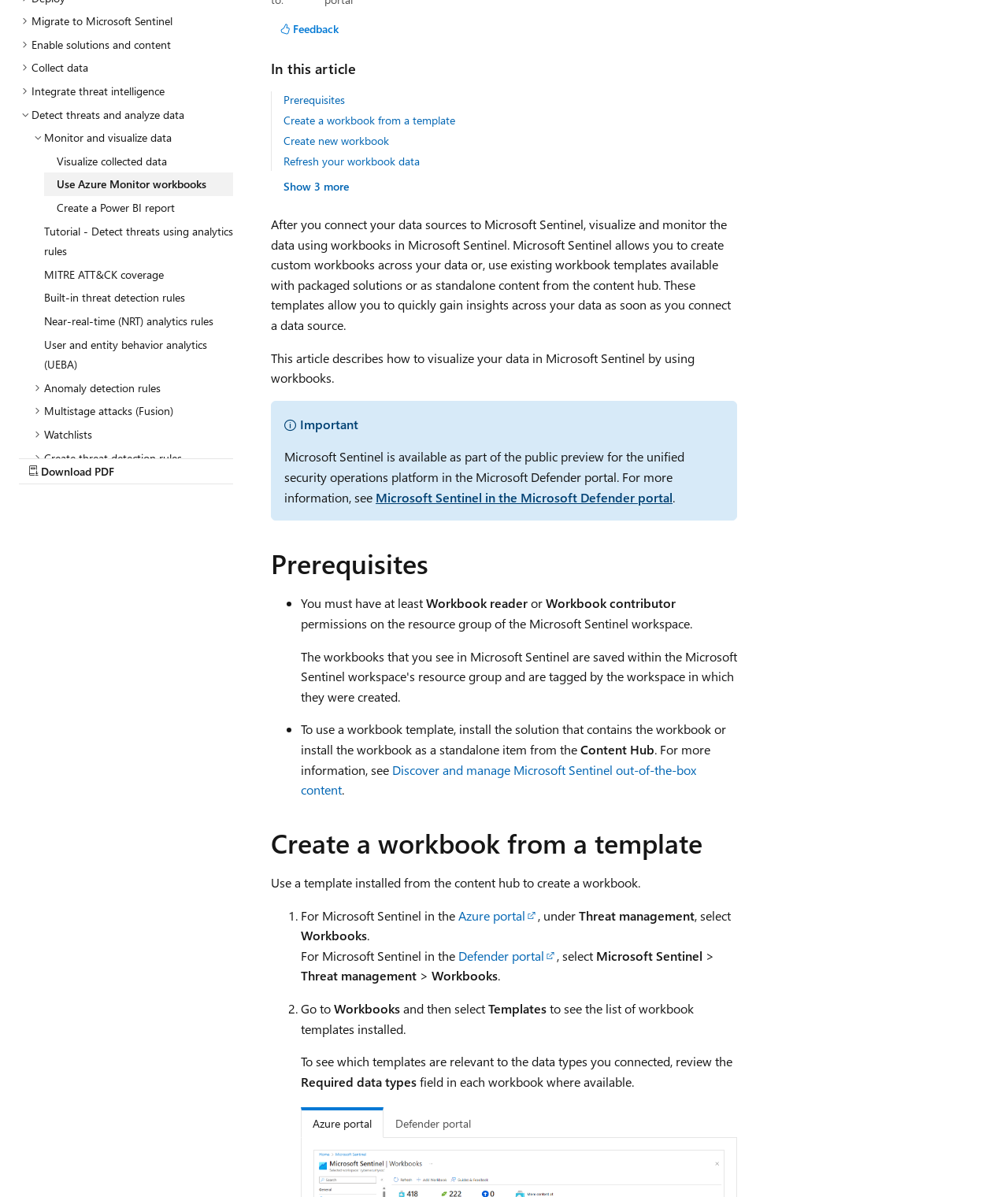Specify the bounding box coordinates (top-left x, top-left y, bottom-right x, bottom-right y) of the UI element in the screenshot that matches this description: Create a Power BI report

[0.044, 0.164, 0.231, 0.183]